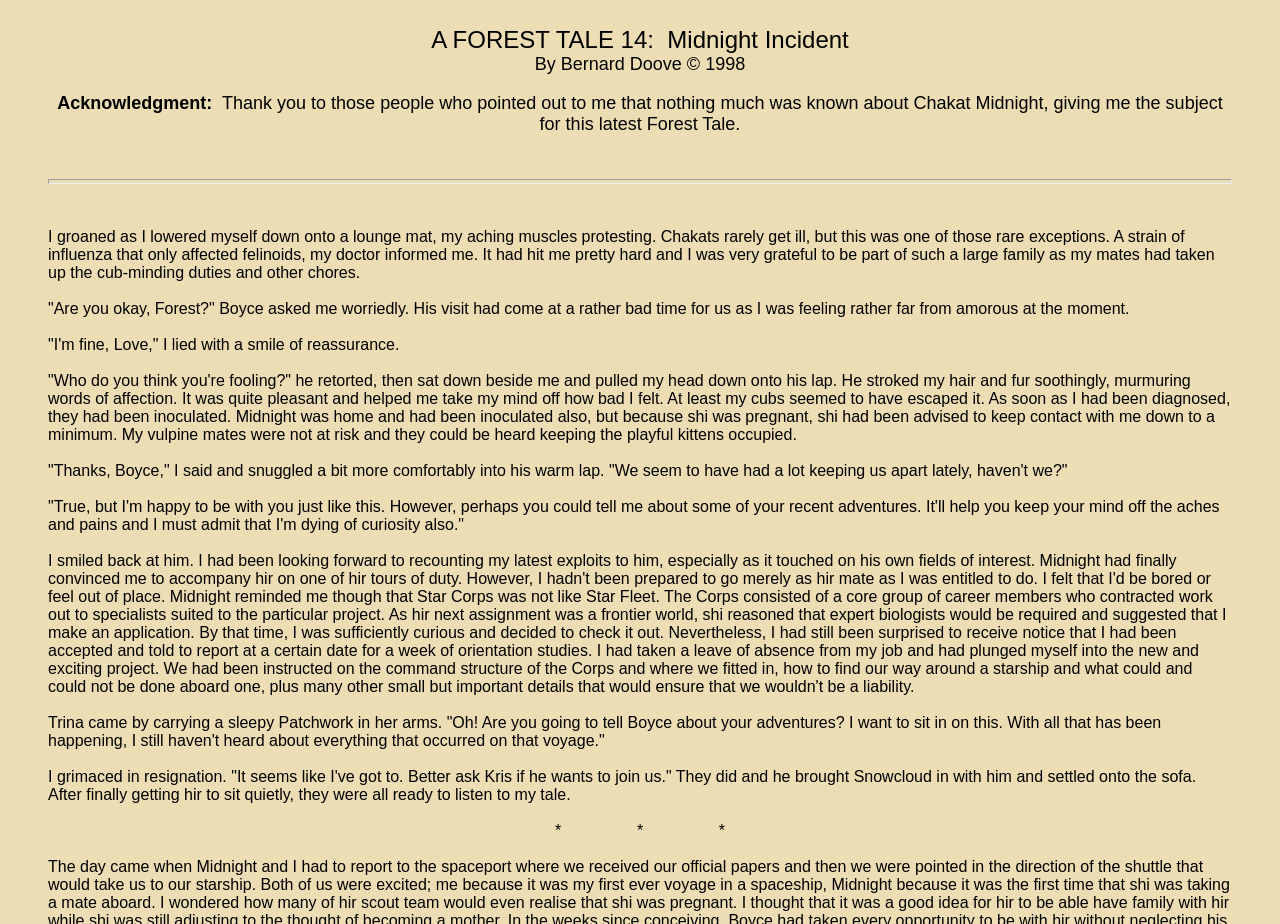Give a short answer to this question using one word or a phrase:
What is Forest's current condition?

Ill